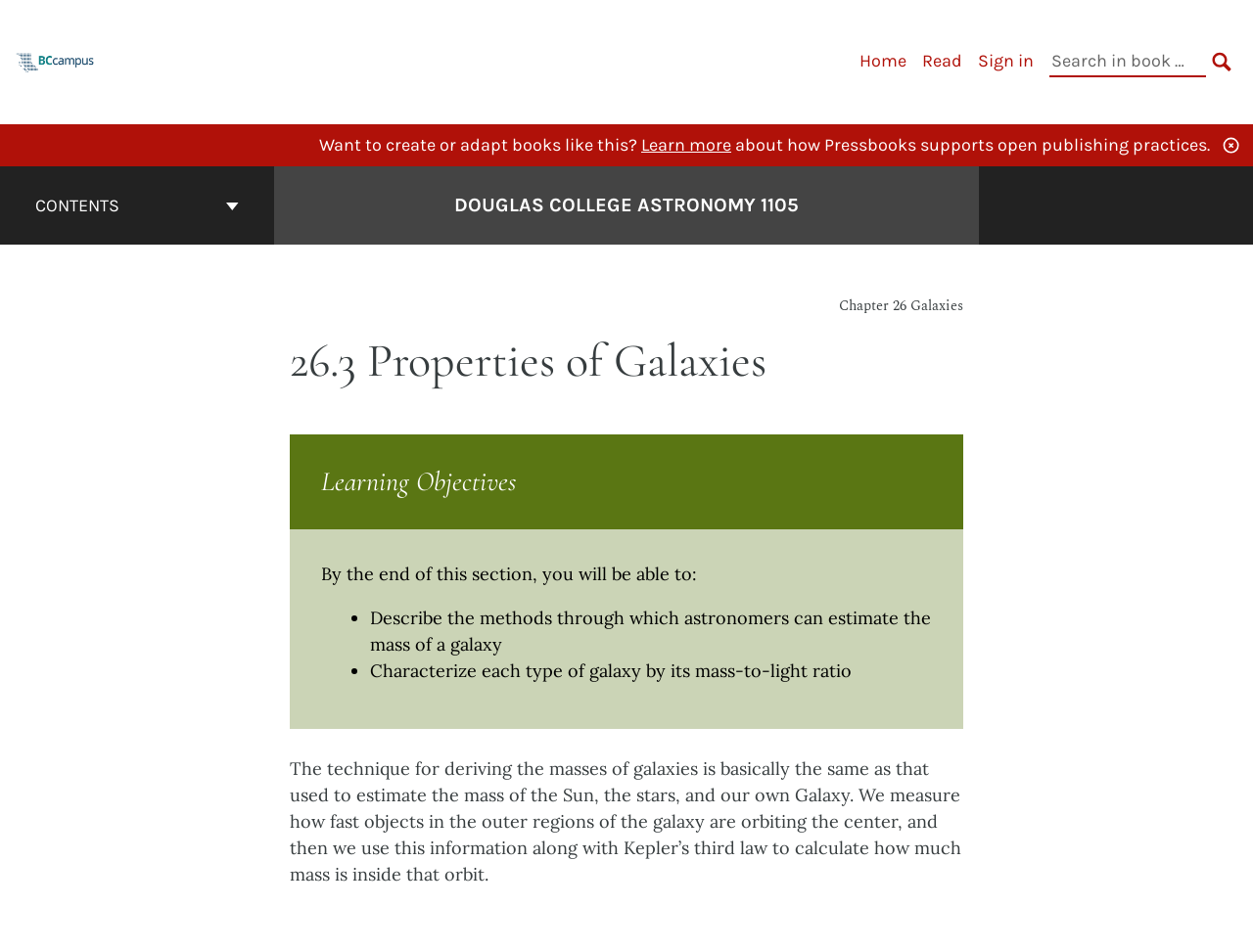Determine the coordinates of the bounding box that should be clicked to complete the instruction: "Read the recent post 'The media should defend “freedom of Mother Nature”'". The coordinates should be represented by four float numbers between 0 and 1: [left, top, right, bottom].

None